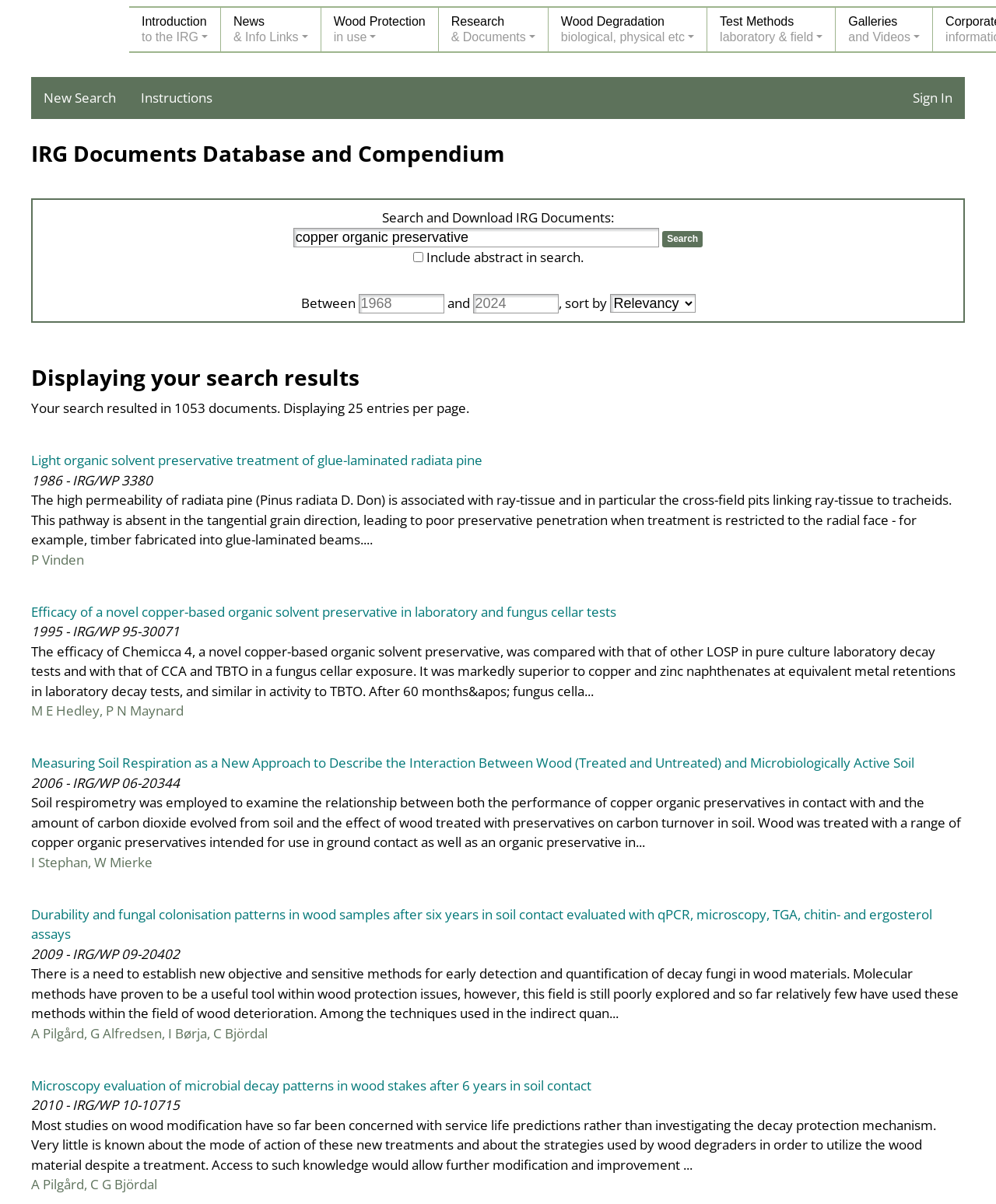Please determine the bounding box coordinates of the area that needs to be clicked to complete this task: 'Click the 'New Search' link'. The coordinates must be four float numbers between 0 and 1, formatted as [left, top, right, bottom].

[0.031, 0.064, 0.129, 0.099]